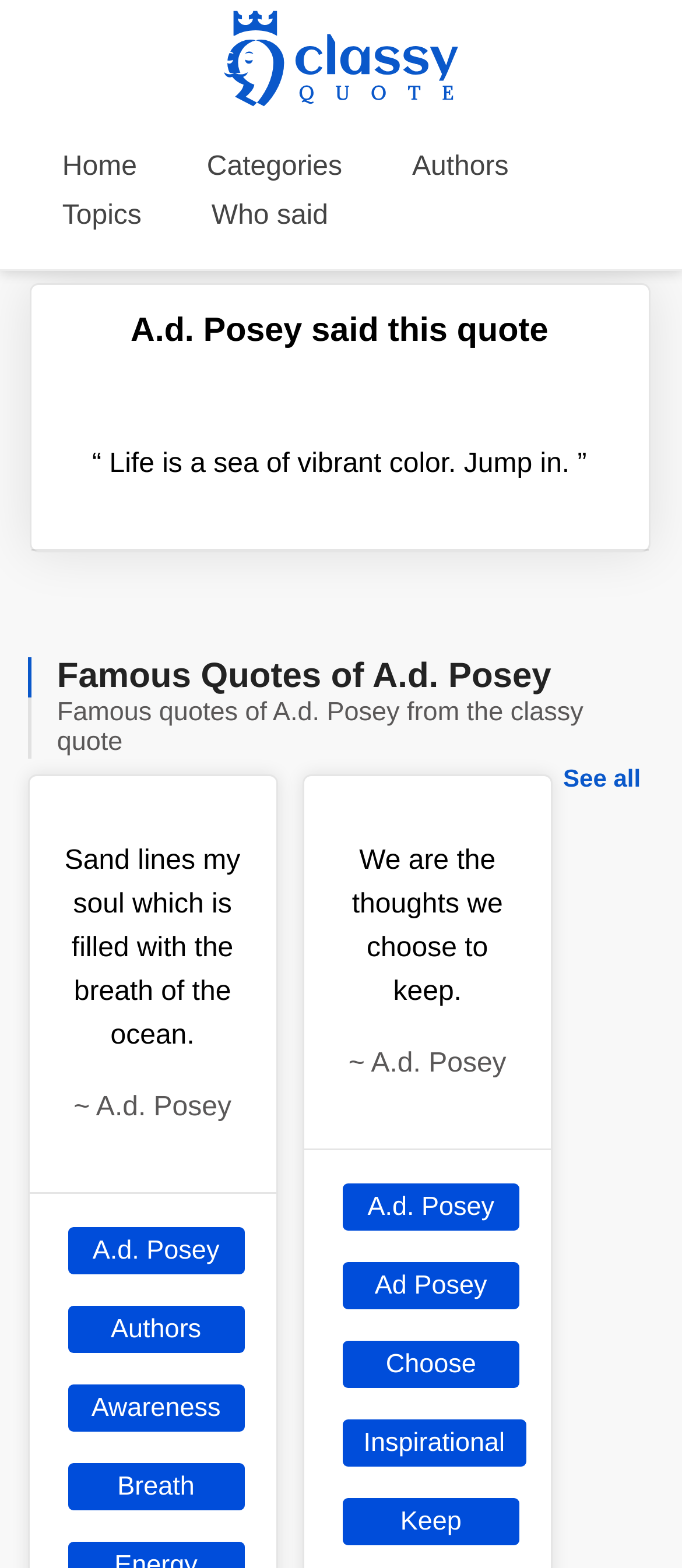Give the bounding box coordinates for the element described by: "Authors".

[0.604, 0.097, 0.746, 0.116]